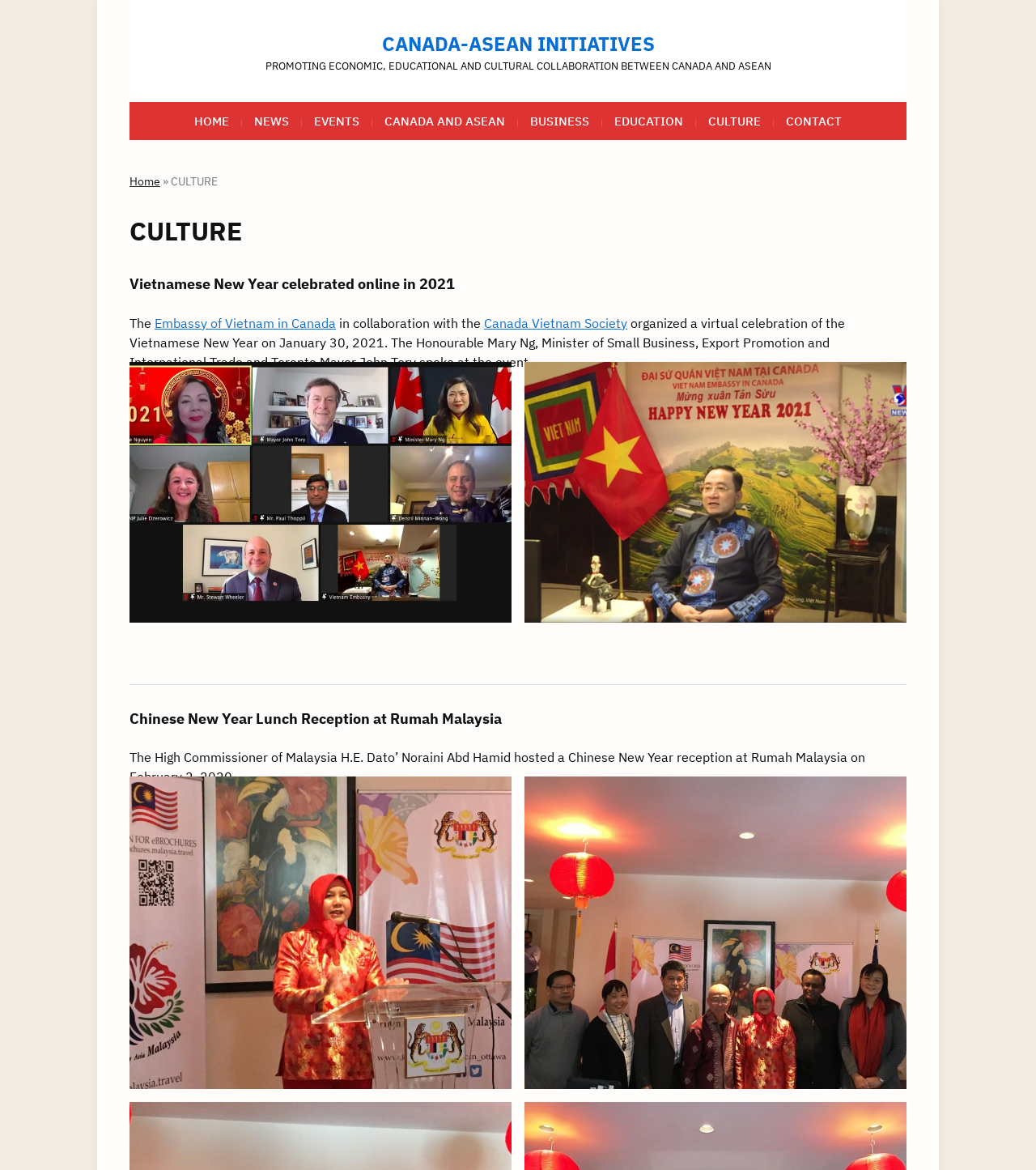Bounding box coordinates are specified in the format (top-left x, top-left y, bottom-right x, bottom-right y). All values are floating point numbers bounded between 0 and 1. Please provide the bounding box coordinate of the region this sentence describes: EVENTS

[0.3, 0.087, 0.35, 0.12]